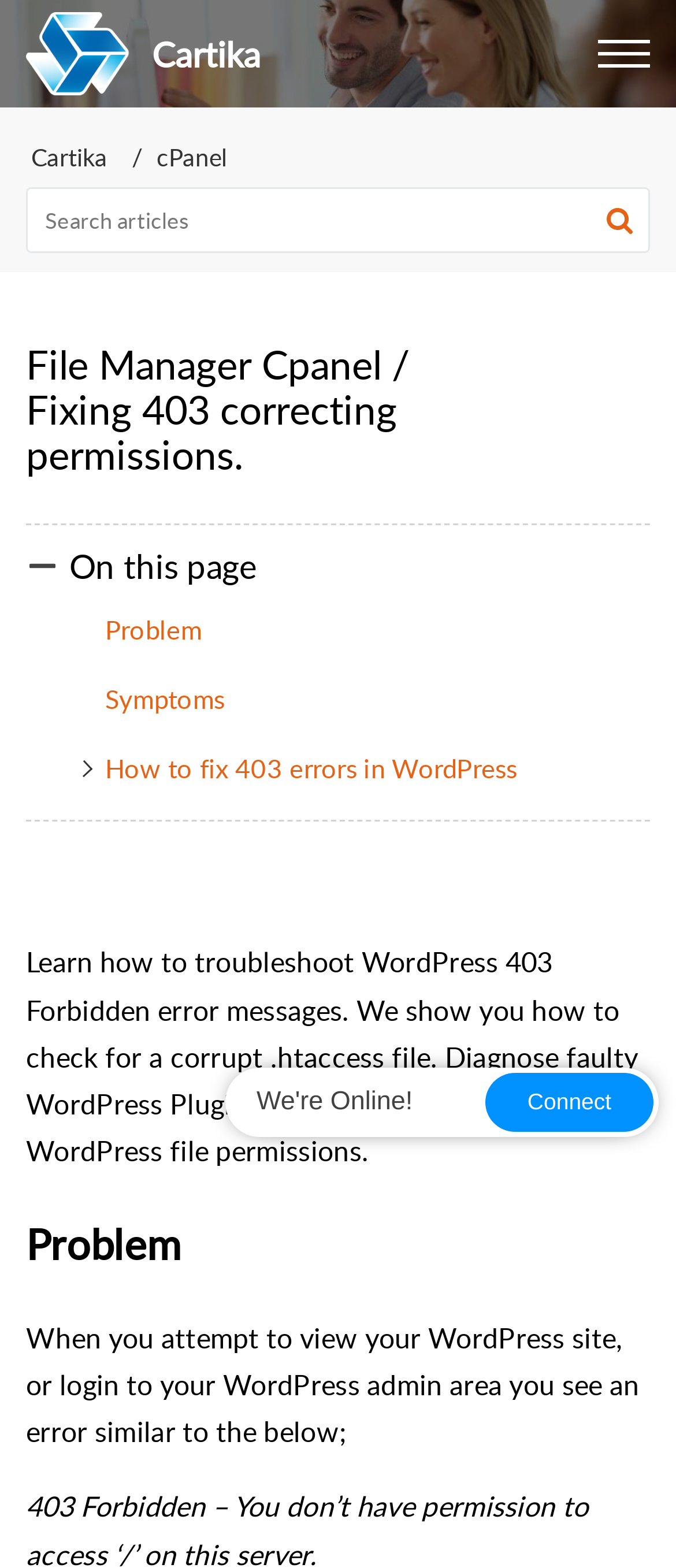What is one possible cause of the 403 error?
Please provide a detailed and comprehensive answer to the question.

According to the webpage, one possible cause of the 403 Forbidden error is a corrupt .htaccess file, which is mentioned as something that users should check for when troubleshooting the issue.